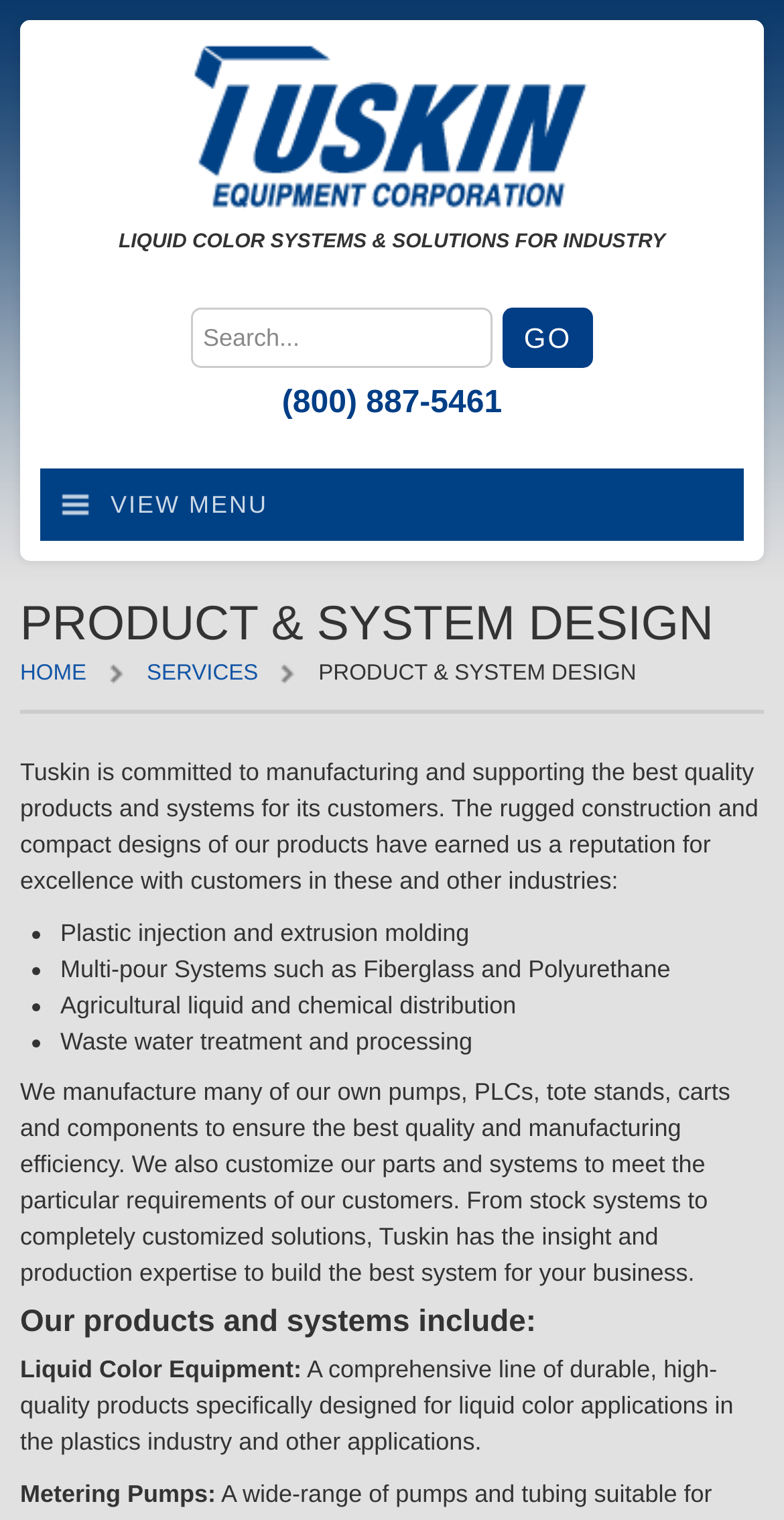Refer to the image and provide a thorough answer to this question:
What is the purpose of the search box?

The search box is a textbox element with a placeholder text 'Search...' and a 'GO' button next to it, indicating that it is used to search the website for specific content.